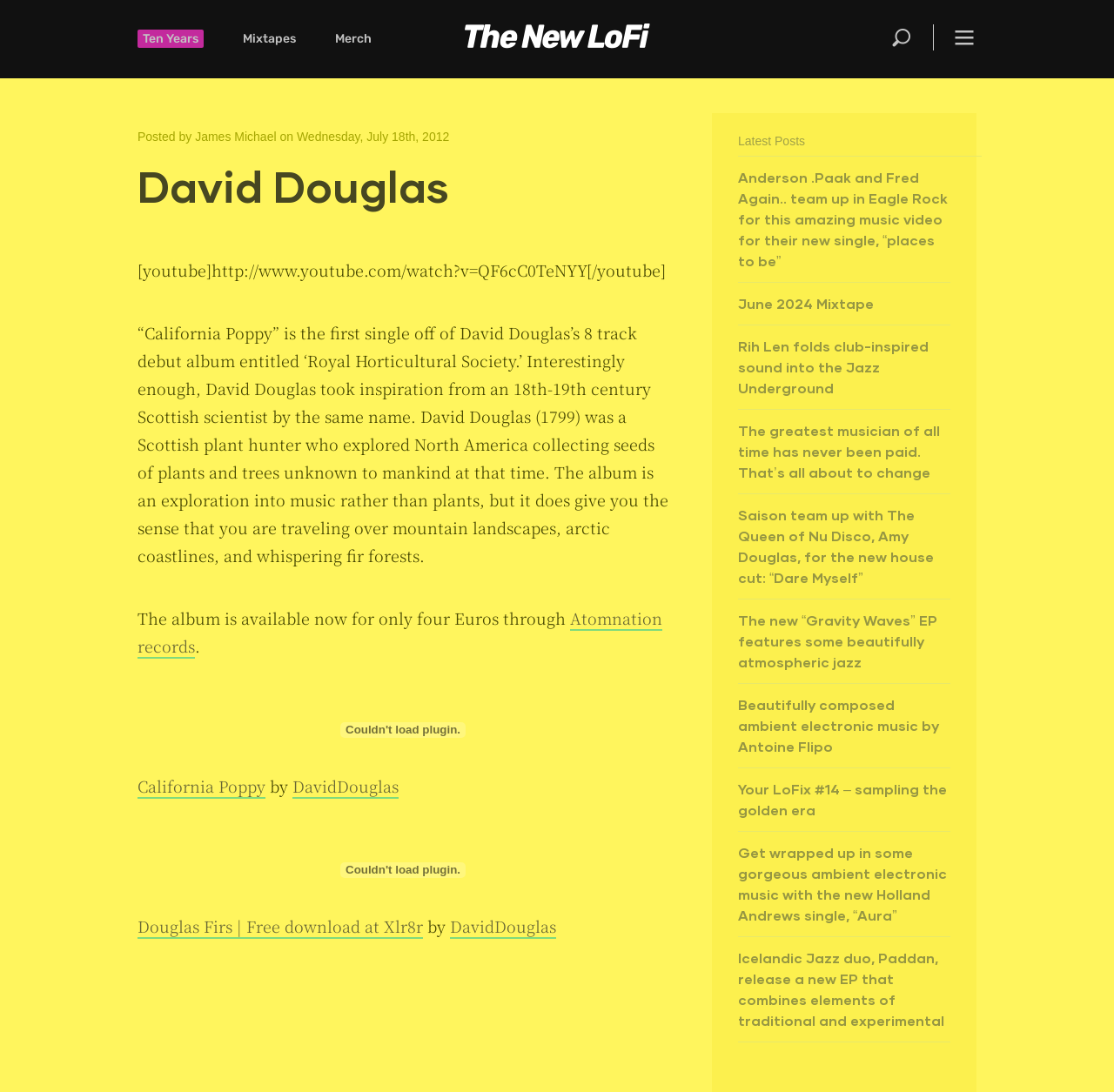Identify the coordinates of the bounding box for the element that must be clicked to accomplish the instruction: "Search for something".

[0.798, 0.022, 0.822, 0.046]